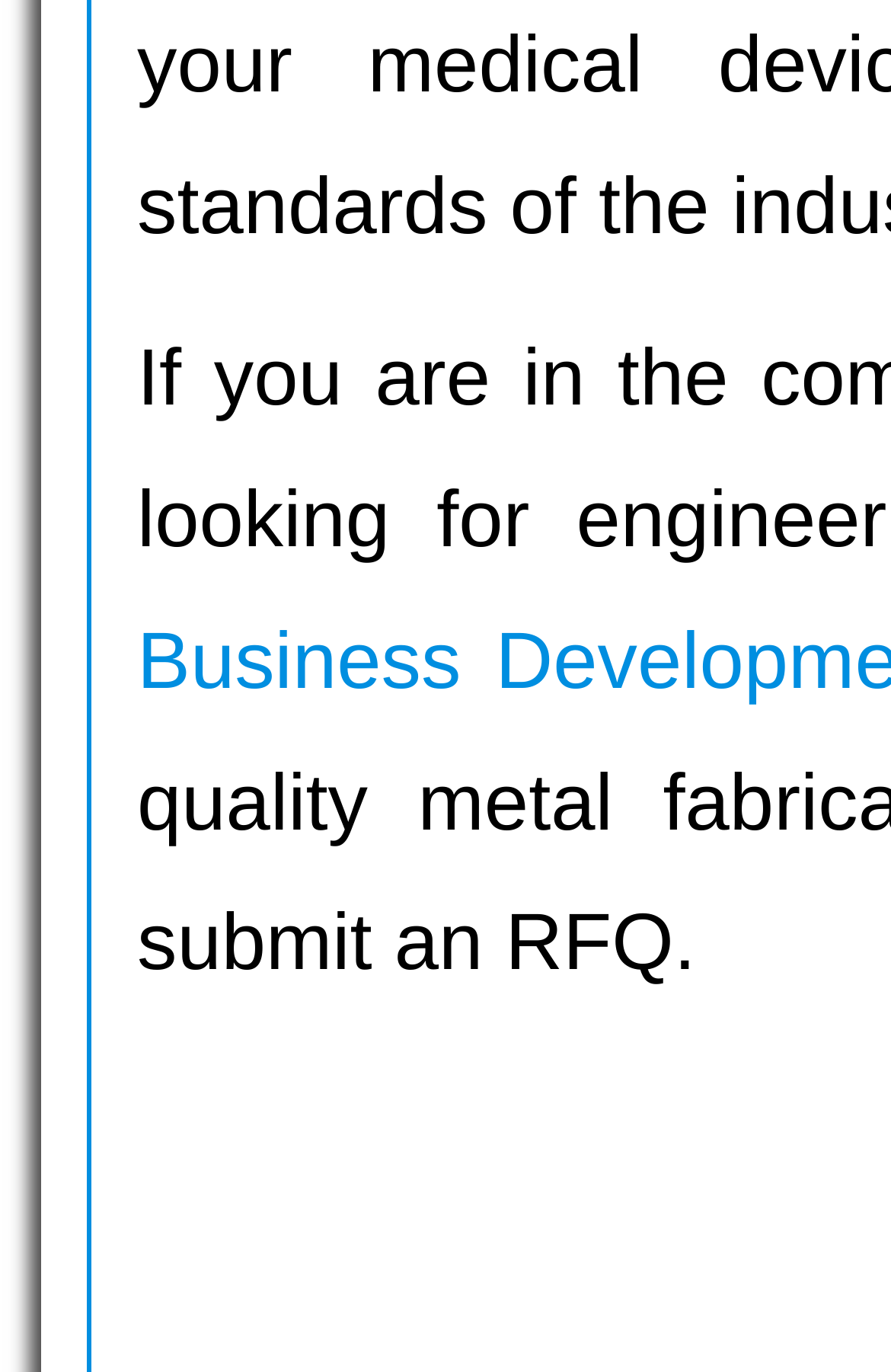Using the provided element description "Blog", determine the bounding box coordinates of the UI element.

[0.932, 0.597, 0.984, 0.616]